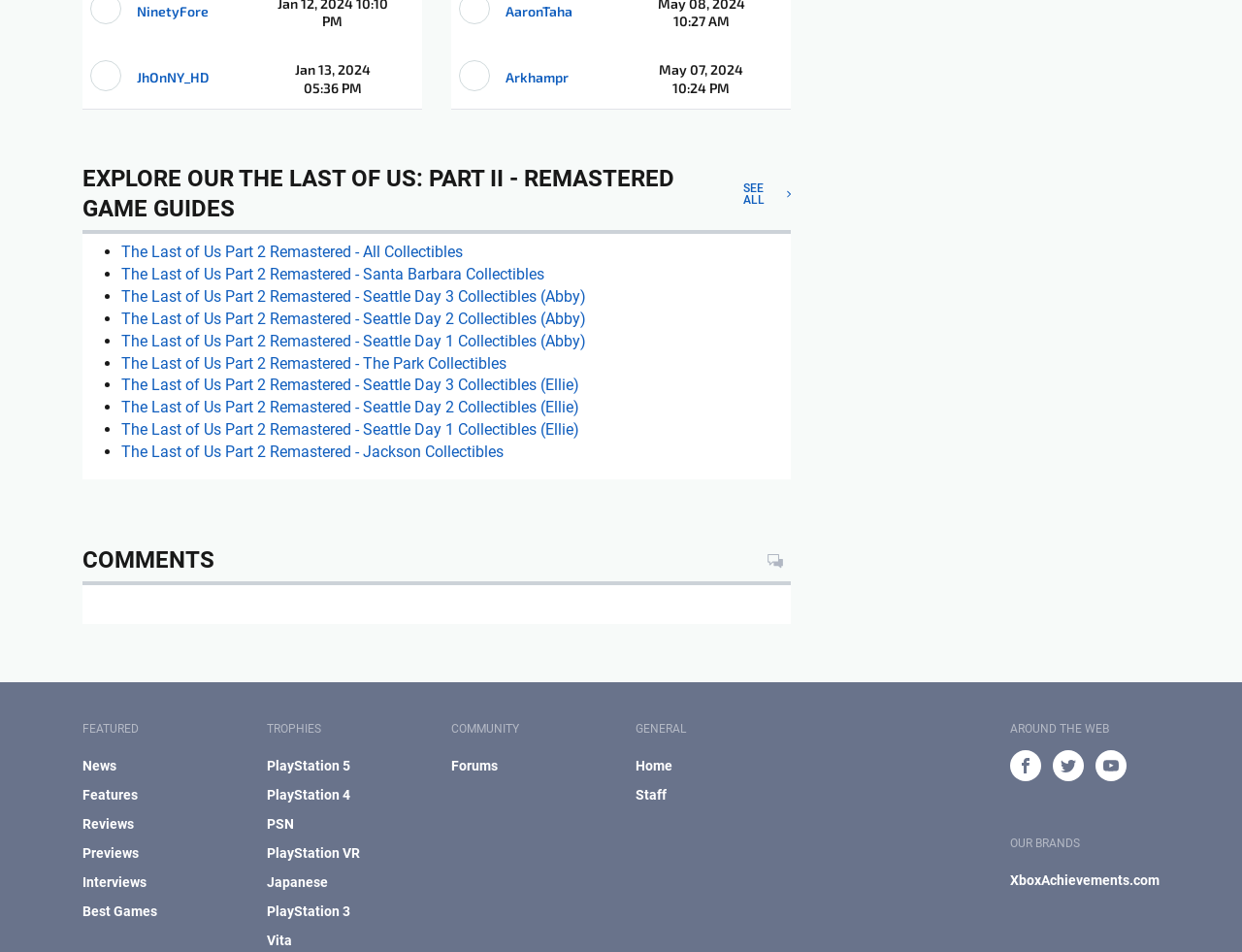Based on the element description: "NEWS SITE", identify the UI element and provide its bounding box coordinates. Use four float numbers between 0 and 1, [left, top, right, bottom].

None